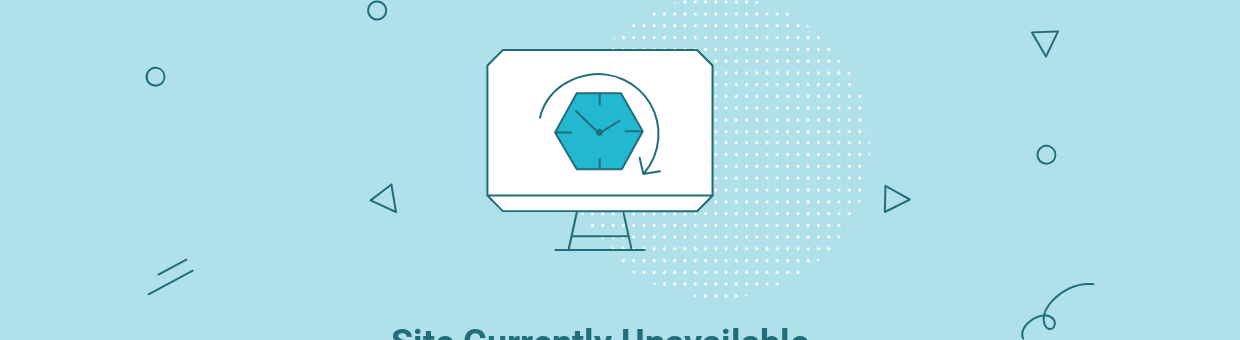Examine the image and give a thorough answer to the following question:
What is the color of the background?

The image depicts a stylized computer monitor set against a soothing blue background, which provides a calming atmosphere to the overall design.